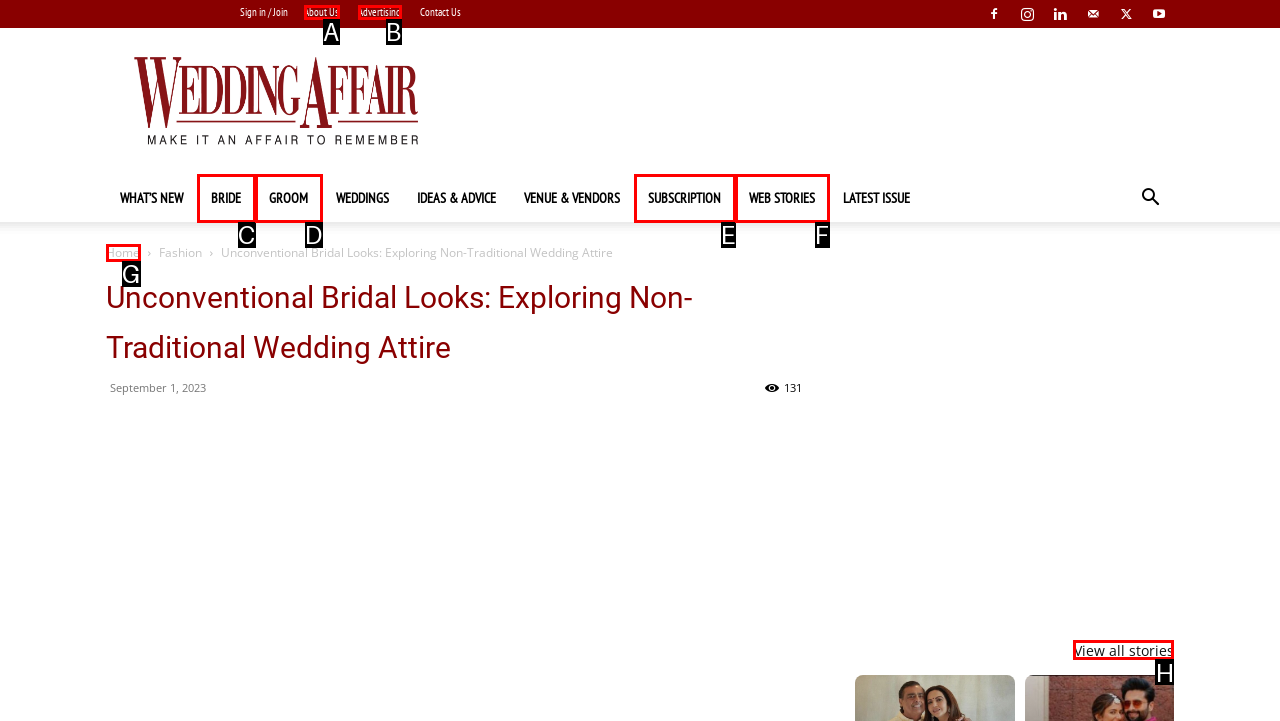From the options shown in the screenshot, tell me which lettered element I need to click to complete the task: View all stories.

H